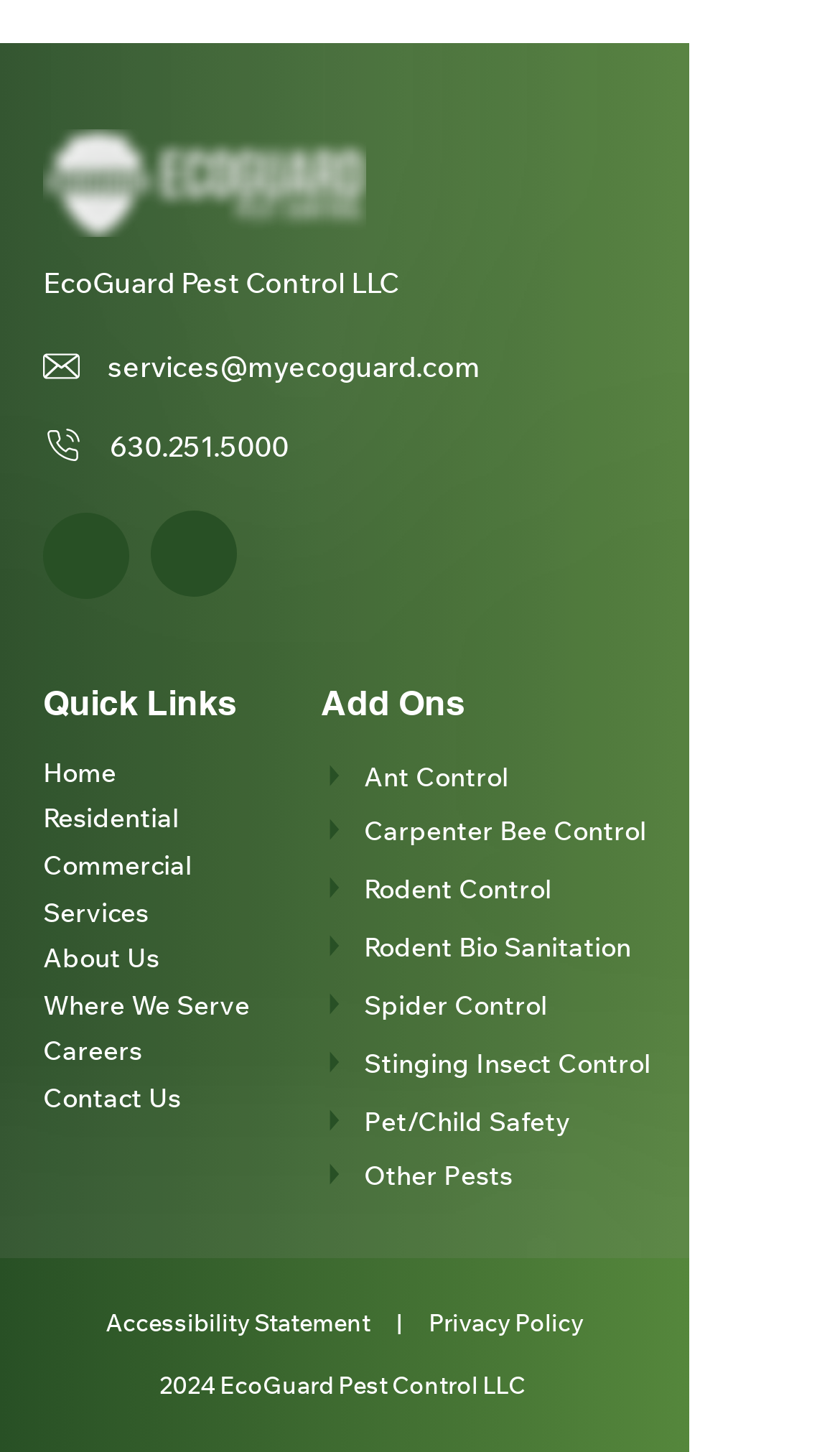What is the first quick link?
Please provide a single word or phrase as your answer based on the screenshot.

Home